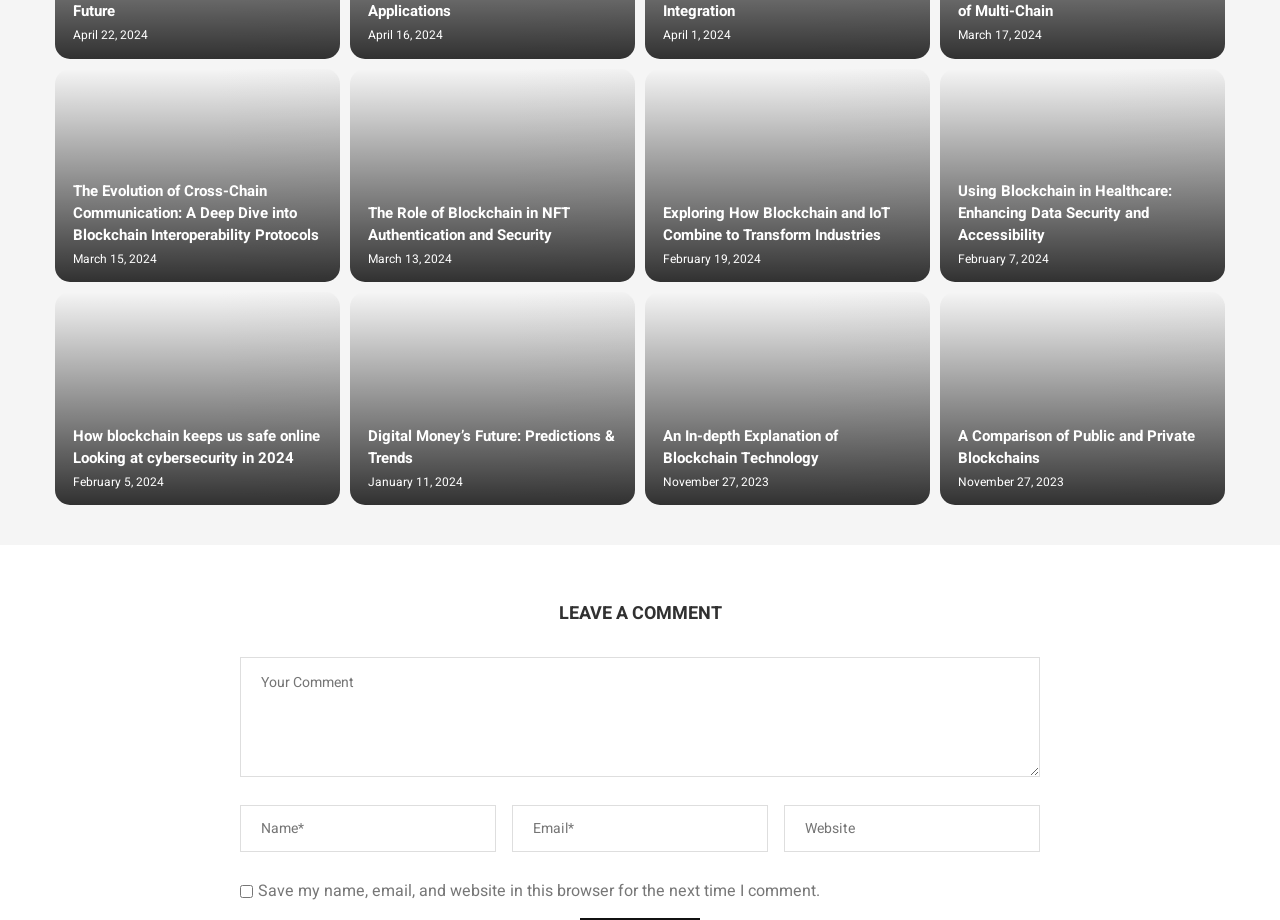Please specify the bounding box coordinates for the clickable region that will help you carry out the instruction: "Leave a comment".

[0.188, 0.653, 0.812, 0.682]